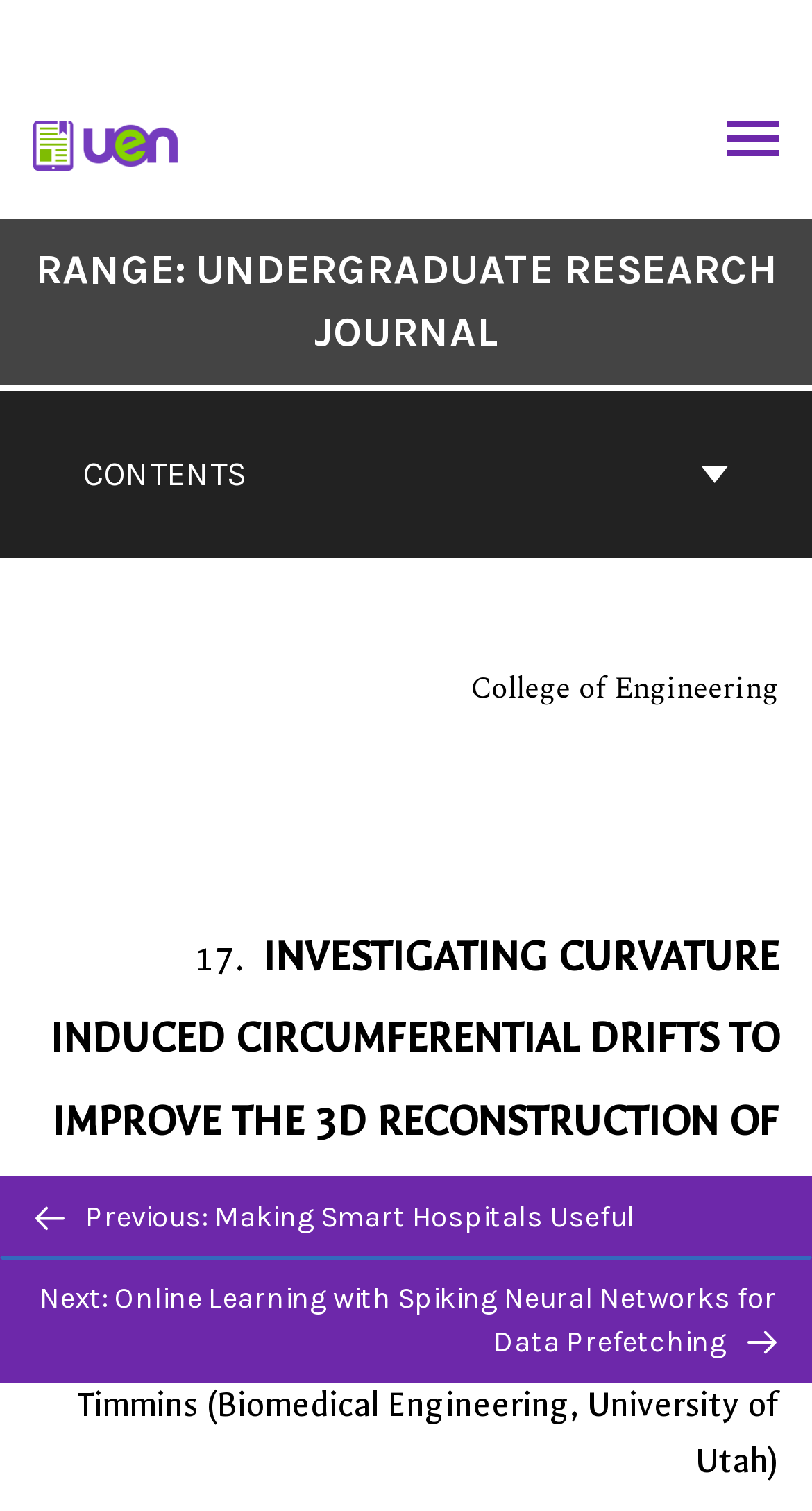What is the name of the college associated with the research?
Please analyze the image and answer the question with as much detail as possible.

I found the answer by looking at the section with the article title, specifically the StaticText element that lists the college as 'College of Engineering'.